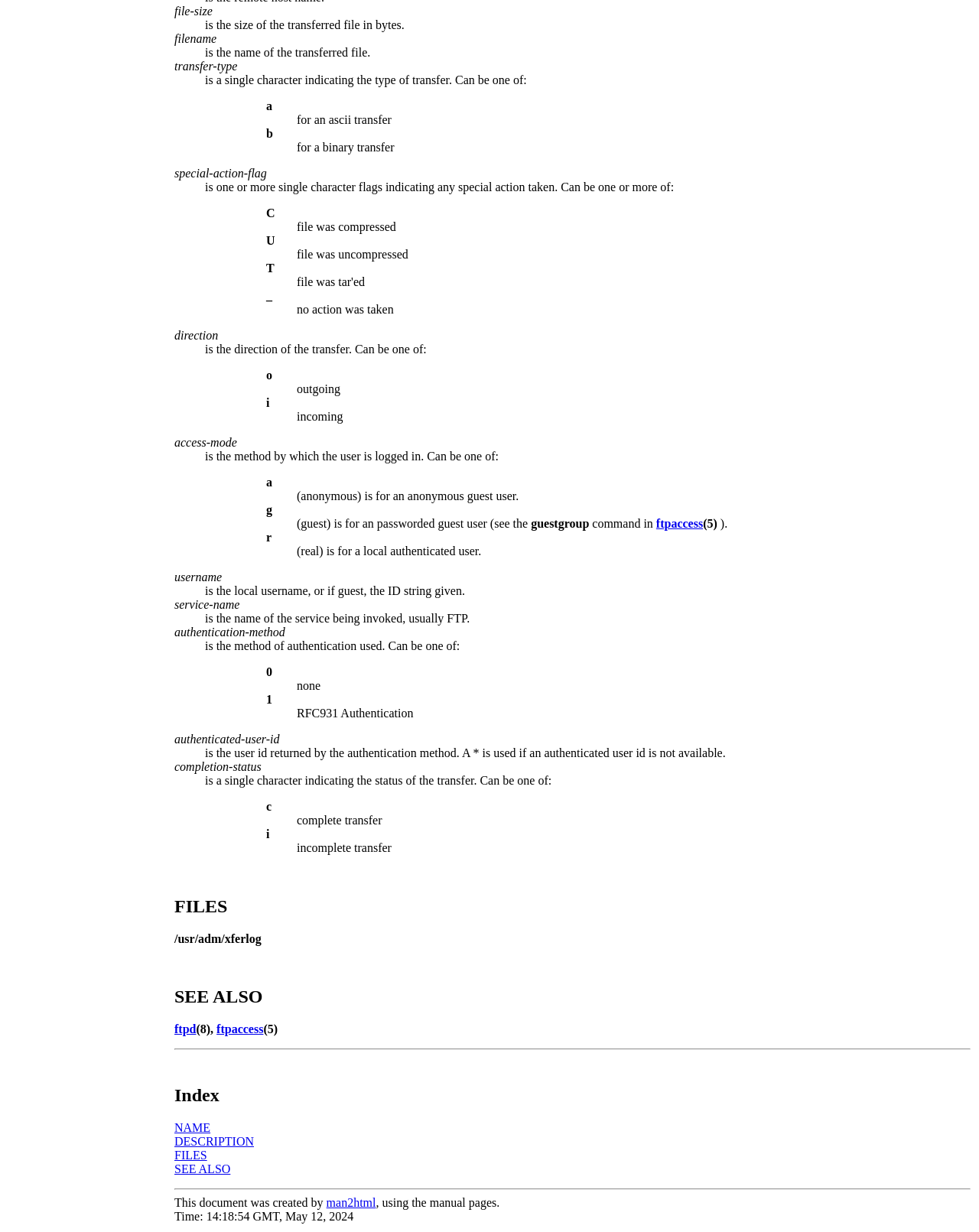Please specify the bounding box coordinates in the format (top-left x, top-left y, bottom-right x, bottom-right y), with all values as floating point numbers between 0 and 1. Identify the bounding box of the UI element described by: ftpd

[0.178, 0.83, 0.2, 0.841]